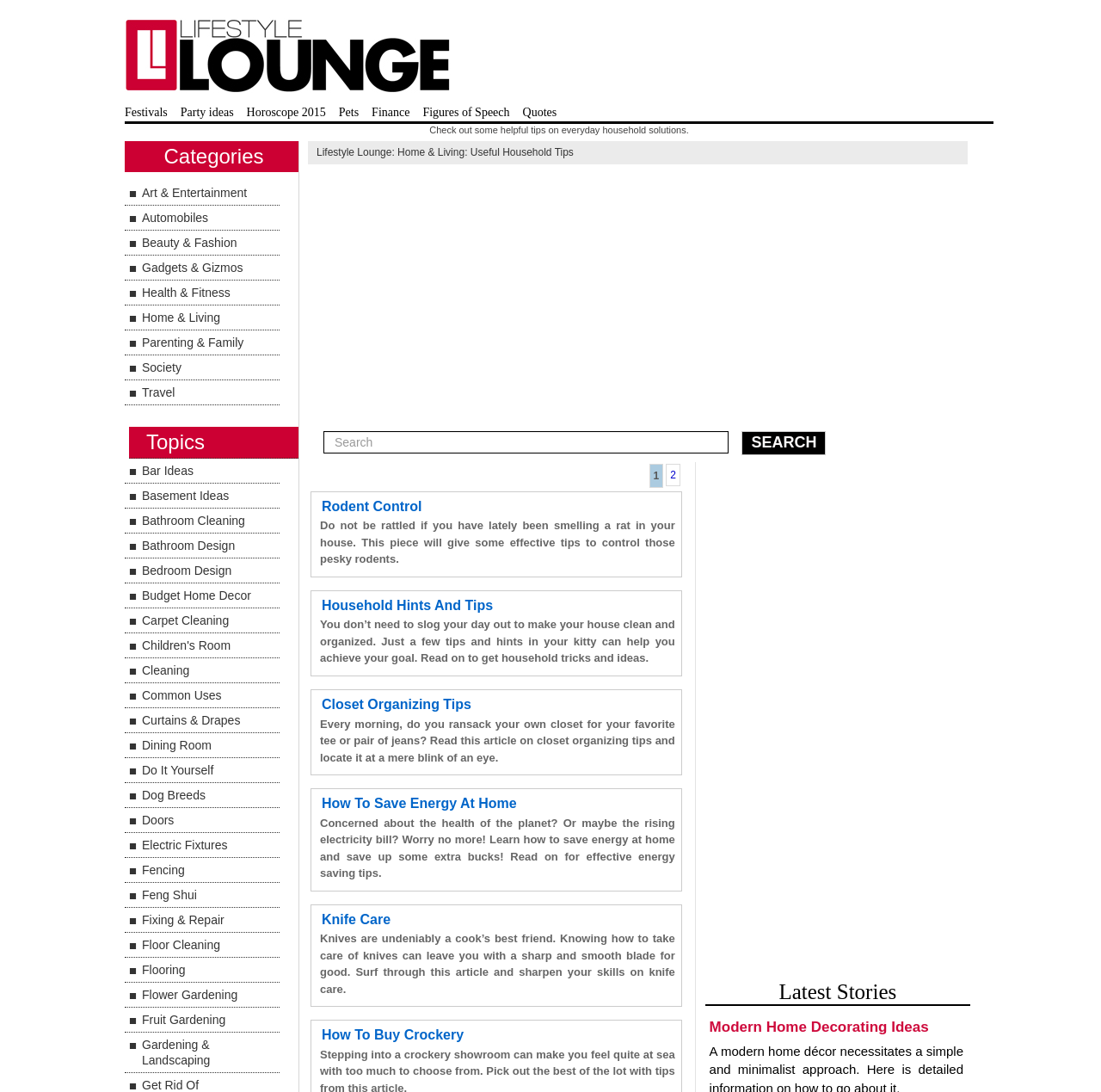Please provide the bounding box coordinate of the region that matches the element description: Flooring. Coordinates should be in the format (top-left x, top-left y, bottom-right x, bottom-right y) and all values should be between 0 and 1.

[0.113, 0.877, 0.254, 0.9]